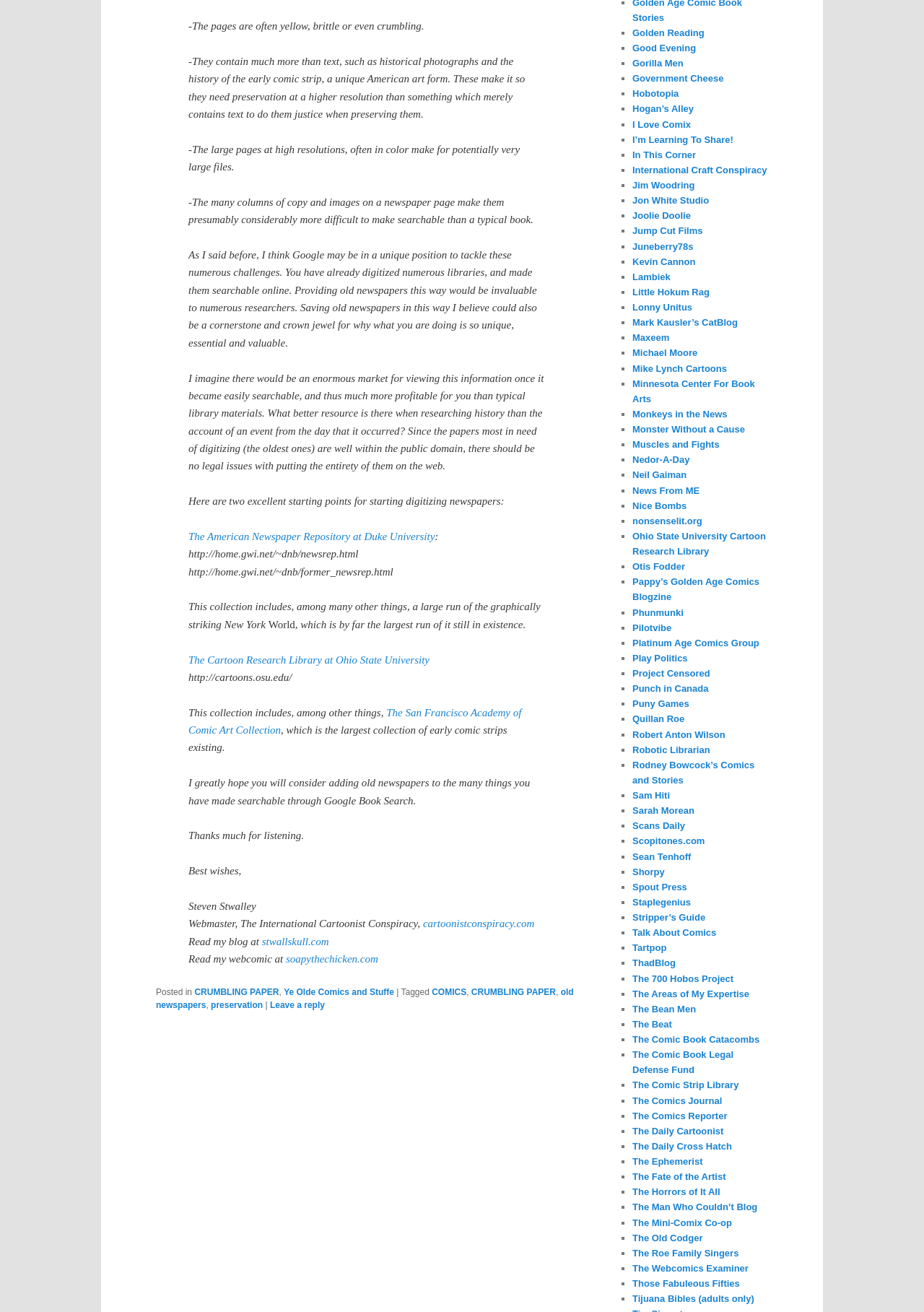What is the author's suggestion to Google?
Please respond to the question with a detailed and informative answer.

The author suggests that Google should digitize old newspapers and make them searchable online, as they are a valuable resource for researchers and historians.